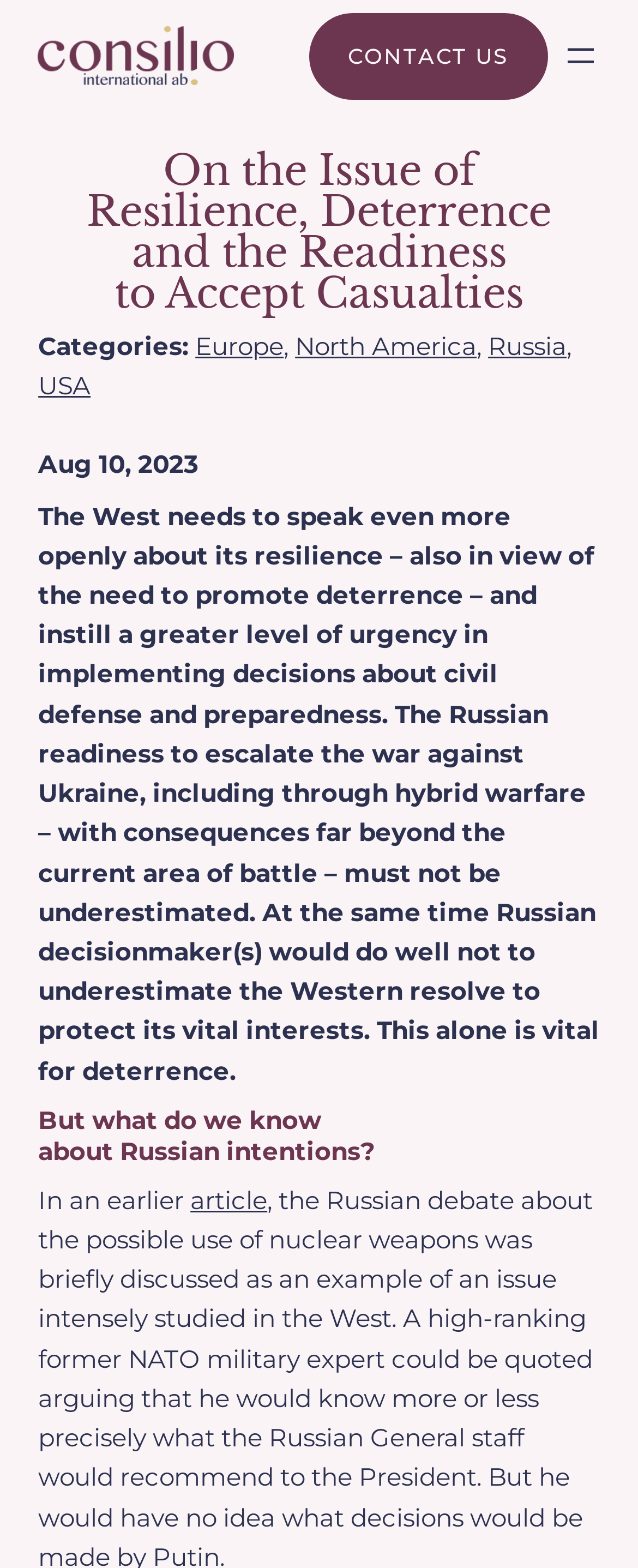What is the topic of the article?
Use the information from the screenshot to give a comprehensive response to the question.

The topic of the article can be inferred from the main heading and the content of the article, which discusses the importance of speaking openly about resilience and promoting deterrence.